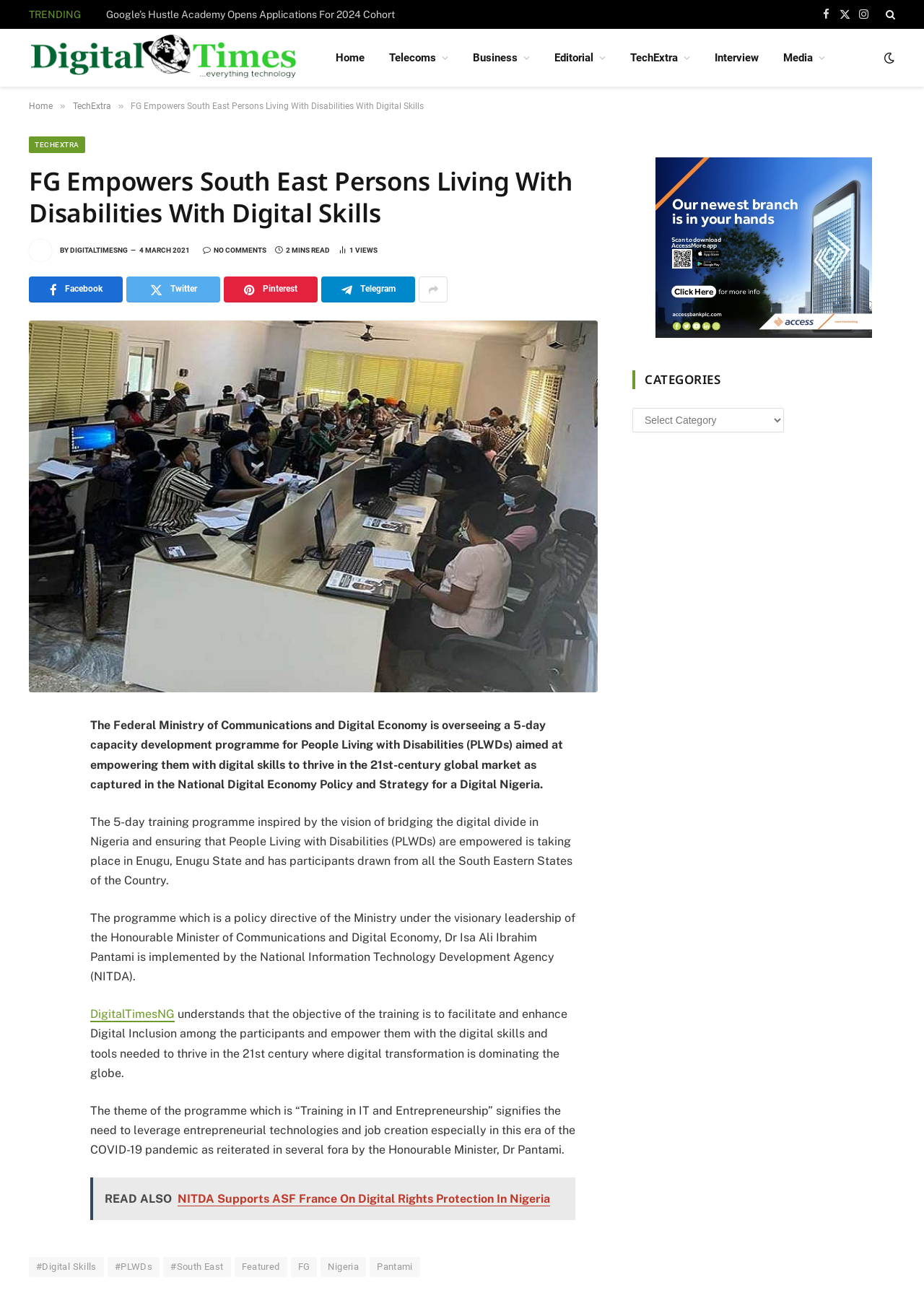What is the text of the webpage's headline?

FG Empowers South East Persons Living With Disabilities With Digital Skills